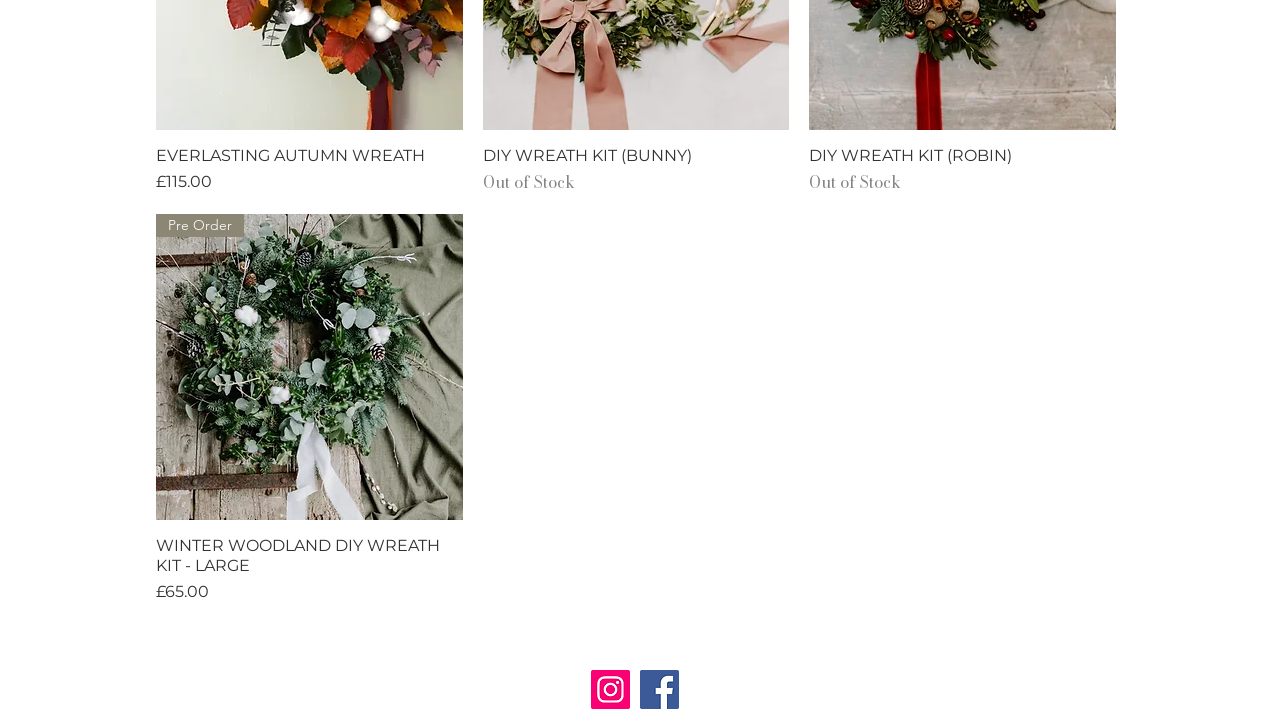Locate the bounding box of the UI element based on this description: "Quick View". Provide four float numbers between 0 and 1 as [left, top, right, bottom].

[0.122, 0.722, 0.361, 0.791]